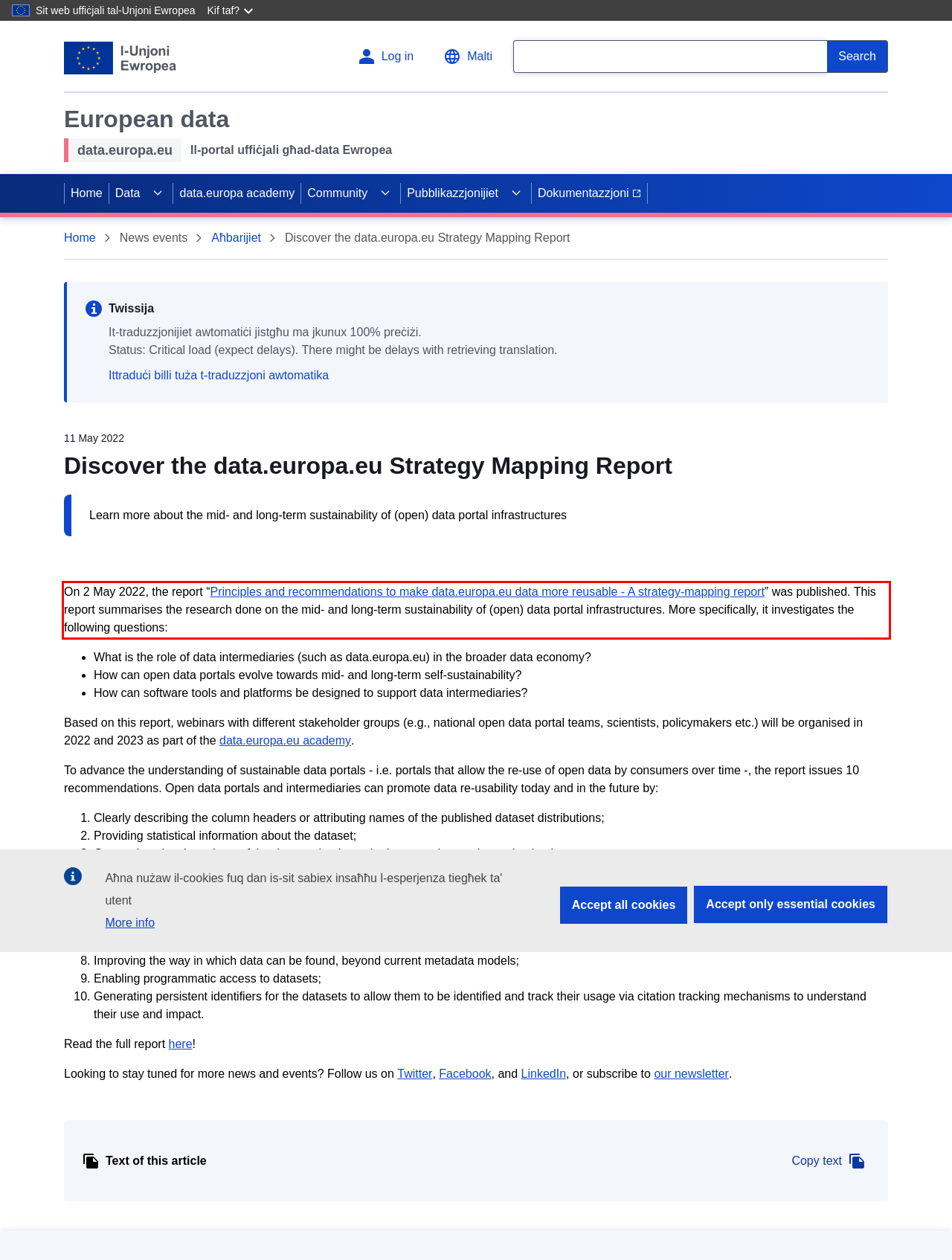You are provided with a screenshot of a webpage that includes a red bounding box. Extract and generate the text content found within the red bounding box.

On 2 May 2022, the report “Principles and recommendations to make data.europa.eu data more reusable - A strategy-mapping report” was published. This report summarises the research done on the mid- and long-term sustainability of (open) data portal infrastructures. More specifically, it investigates the following questions: